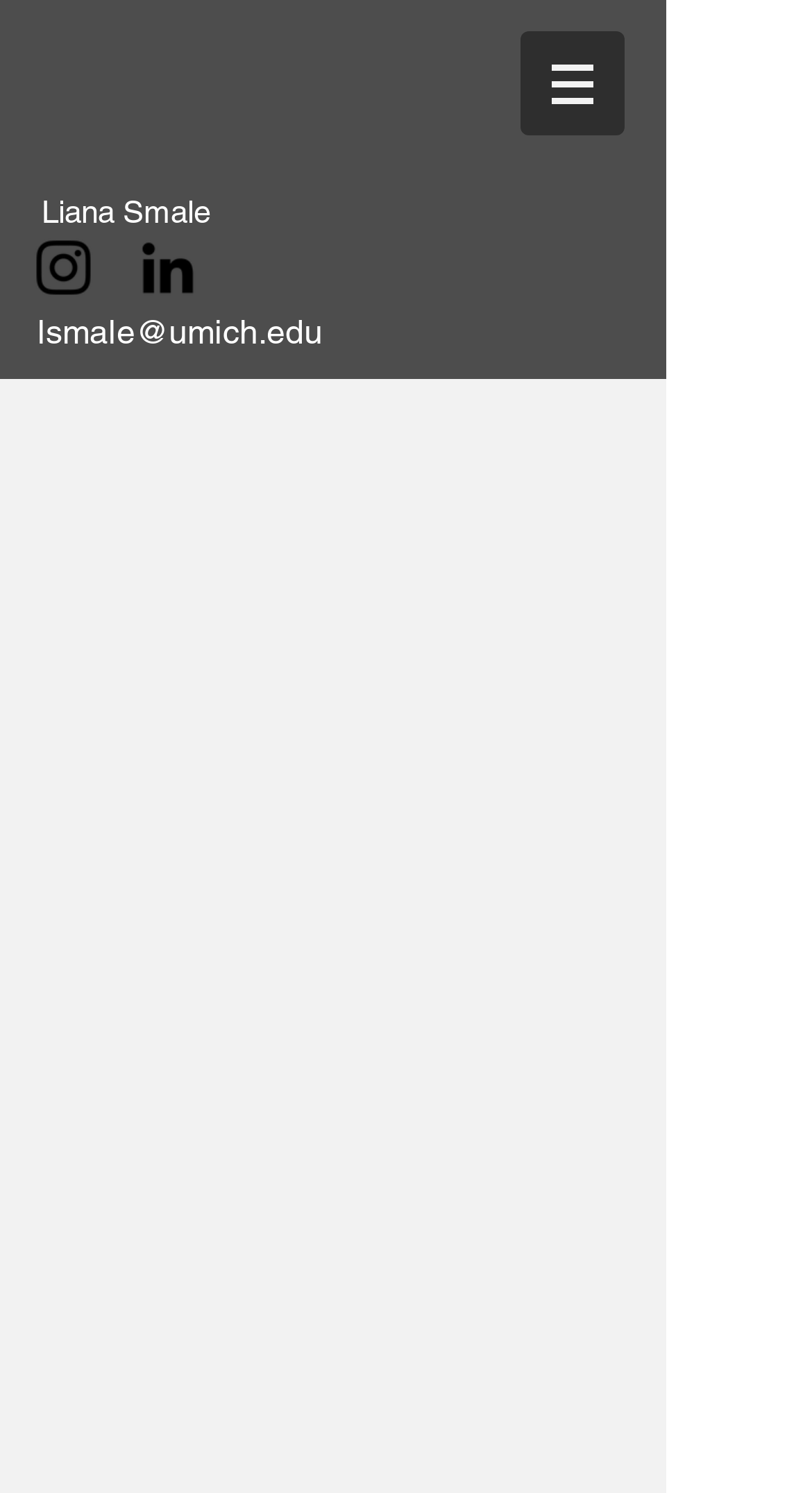Based on the image, provide a detailed and complete answer to the question: 
Is there a navigation menu on the webpage?

The navigation menu is present on the right side of the webpage, indicated by the navigation element 'Site' which contains a button with a popup menu.